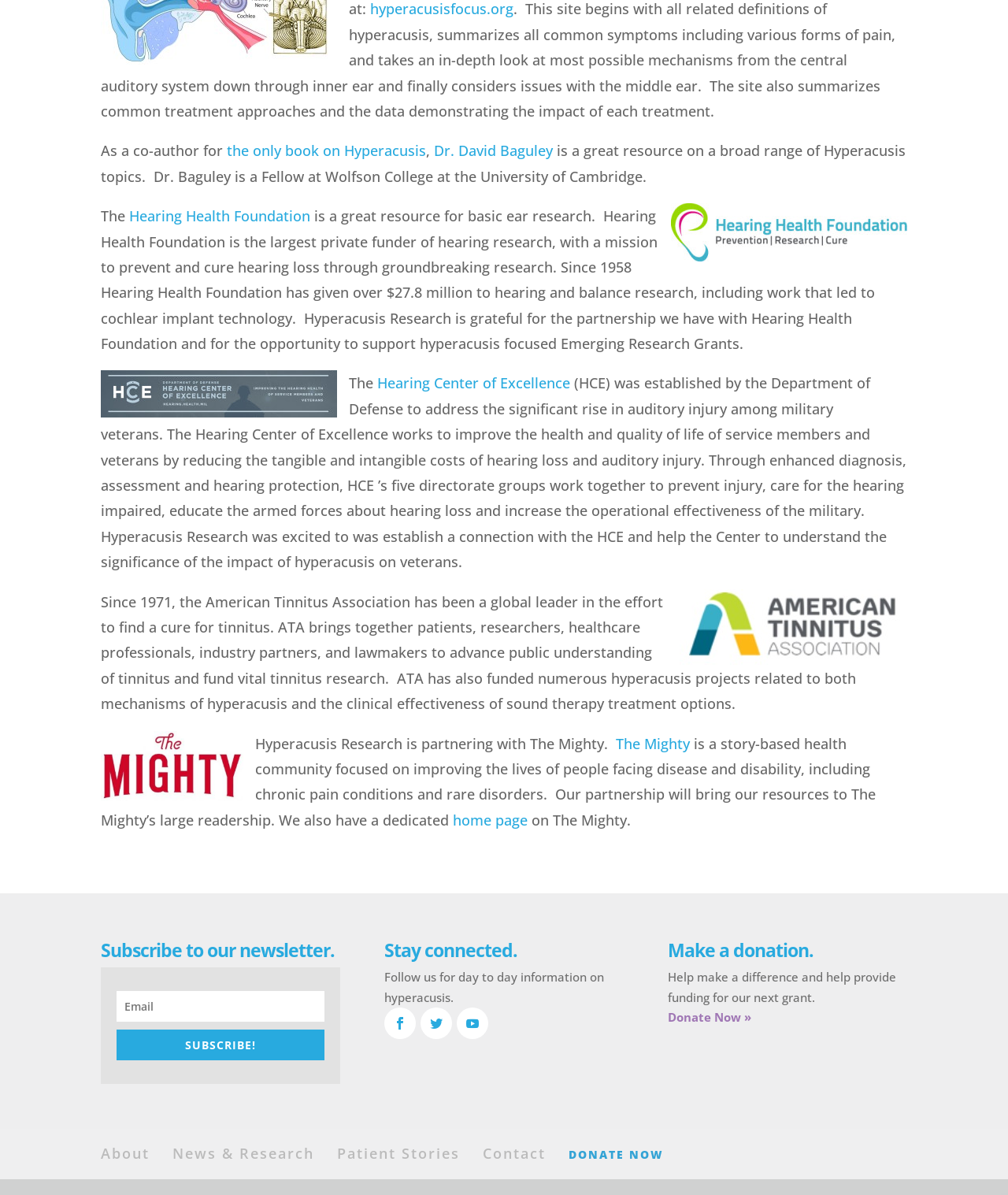Identify the bounding box coordinates of the region that should be clicked to execute the following instruction: "Donate Now".

[0.663, 0.845, 0.745, 0.858]